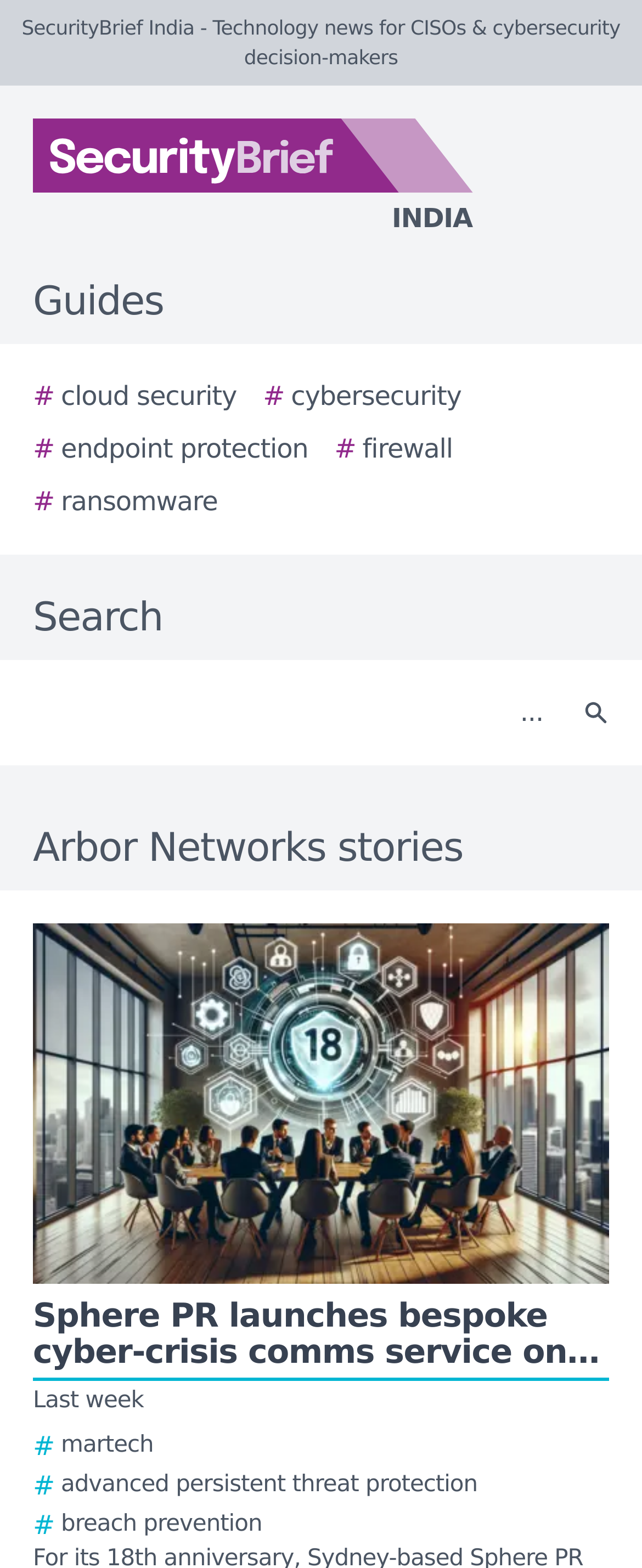Answer succinctly with a single word or phrase:
What is the purpose of the textbox?

Search